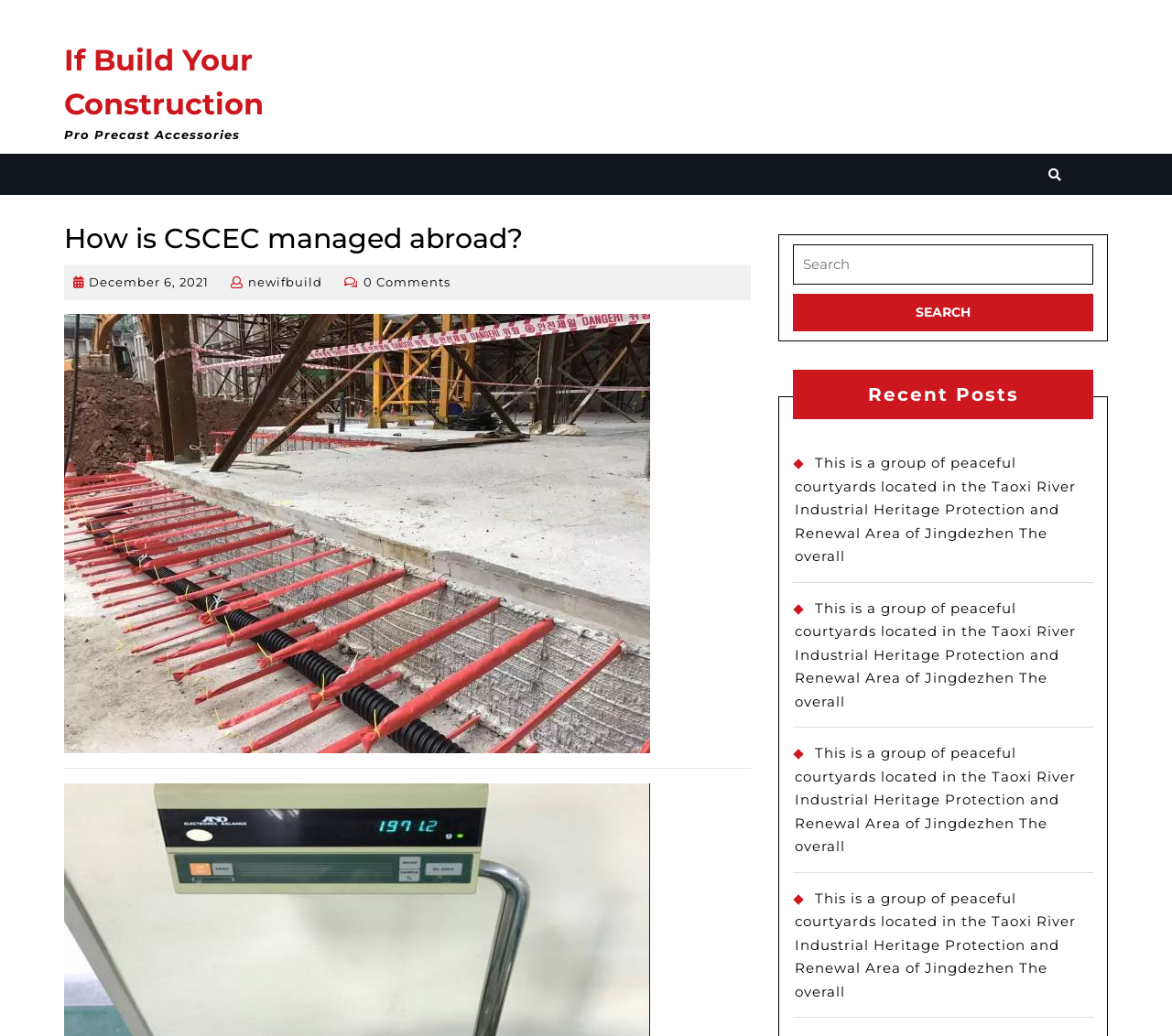Identify the bounding box coordinates for the region of the element that should be clicked to carry out the instruction: "Go to If Build Your Construction homepage". The bounding box coordinates should be four float numbers between 0 and 1, i.e., [left, top, right, bottom].

[0.055, 0.041, 0.225, 0.117]